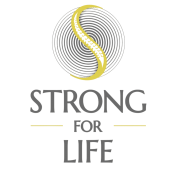Respond to the following query with just one word or a short phrase: 
What is the font style of the words 'STRONG FOR LIFE'?

bold, elegant gray